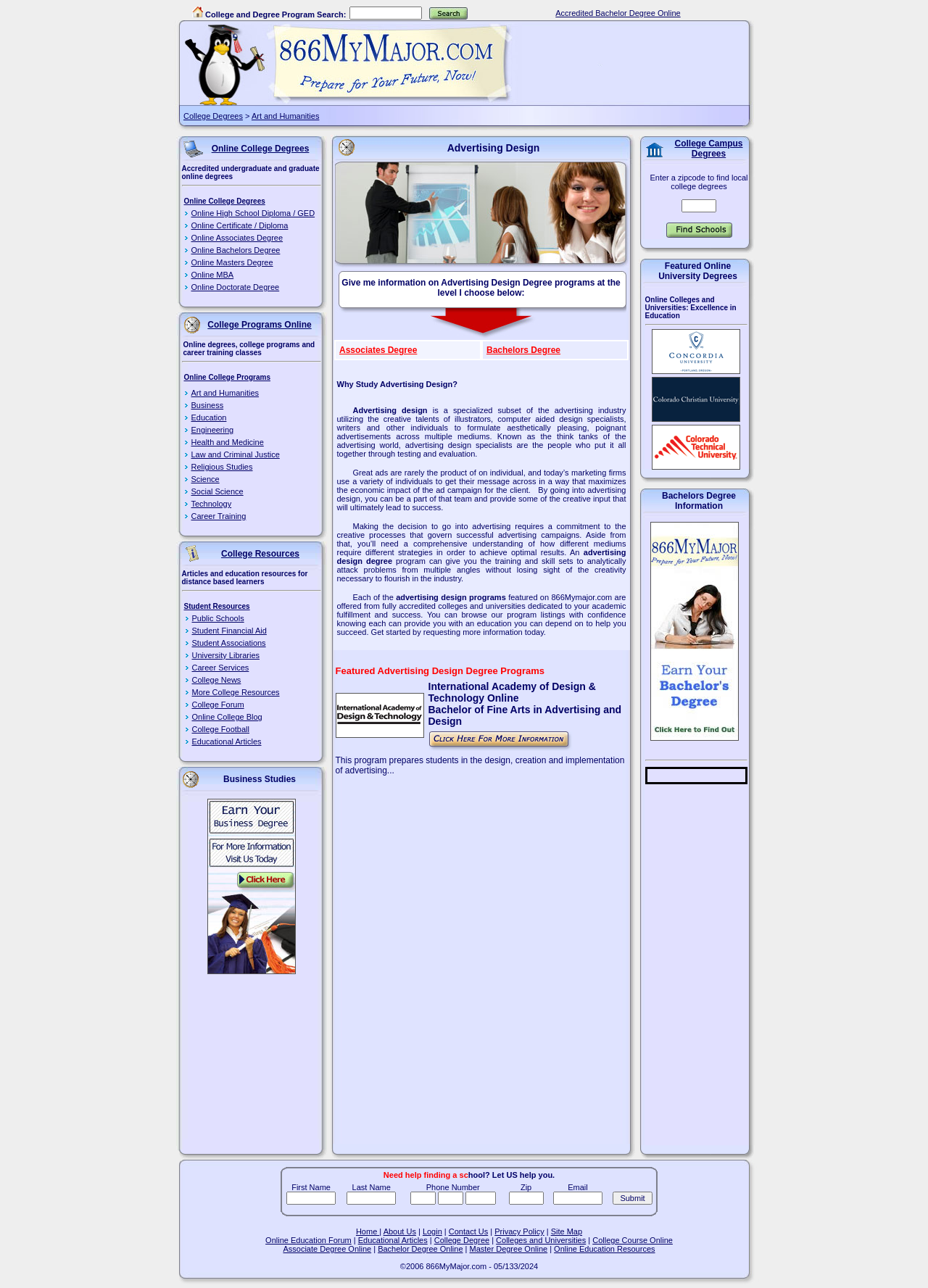Provide the bounding box coordinates for the specified HTML element described in this description: "College Degree". The coordinates should be four float numbers ranging from 0 to 1, in the format [left, top, right, bottom].

[0.468, 0.959, 0.527, 0.966]